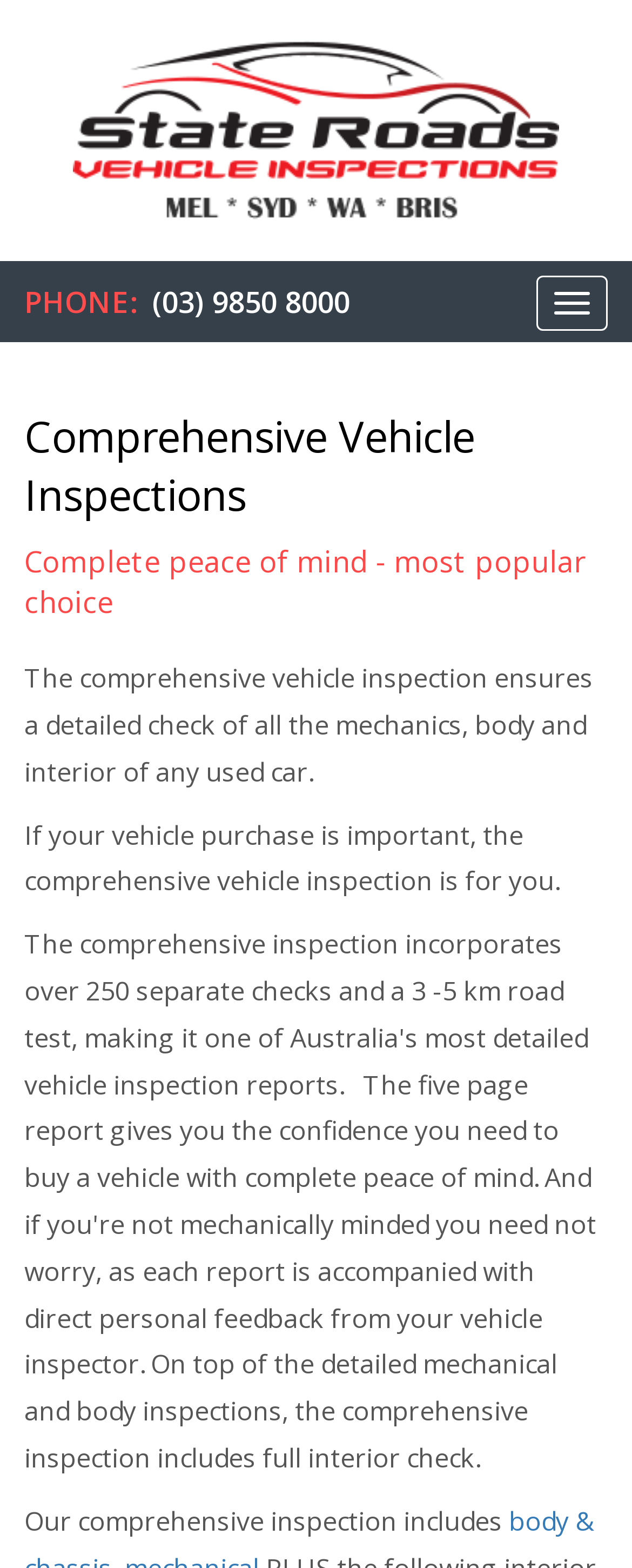Provide the bounding box coordinates of the HTML element this sentence describes: "(03) 9850 8000". The bounding box coordinates consist of four float numbers between 0 and 1, i.e., [left, top, right, bottom].

[0.241, 0.18, 0.554, 0.205]